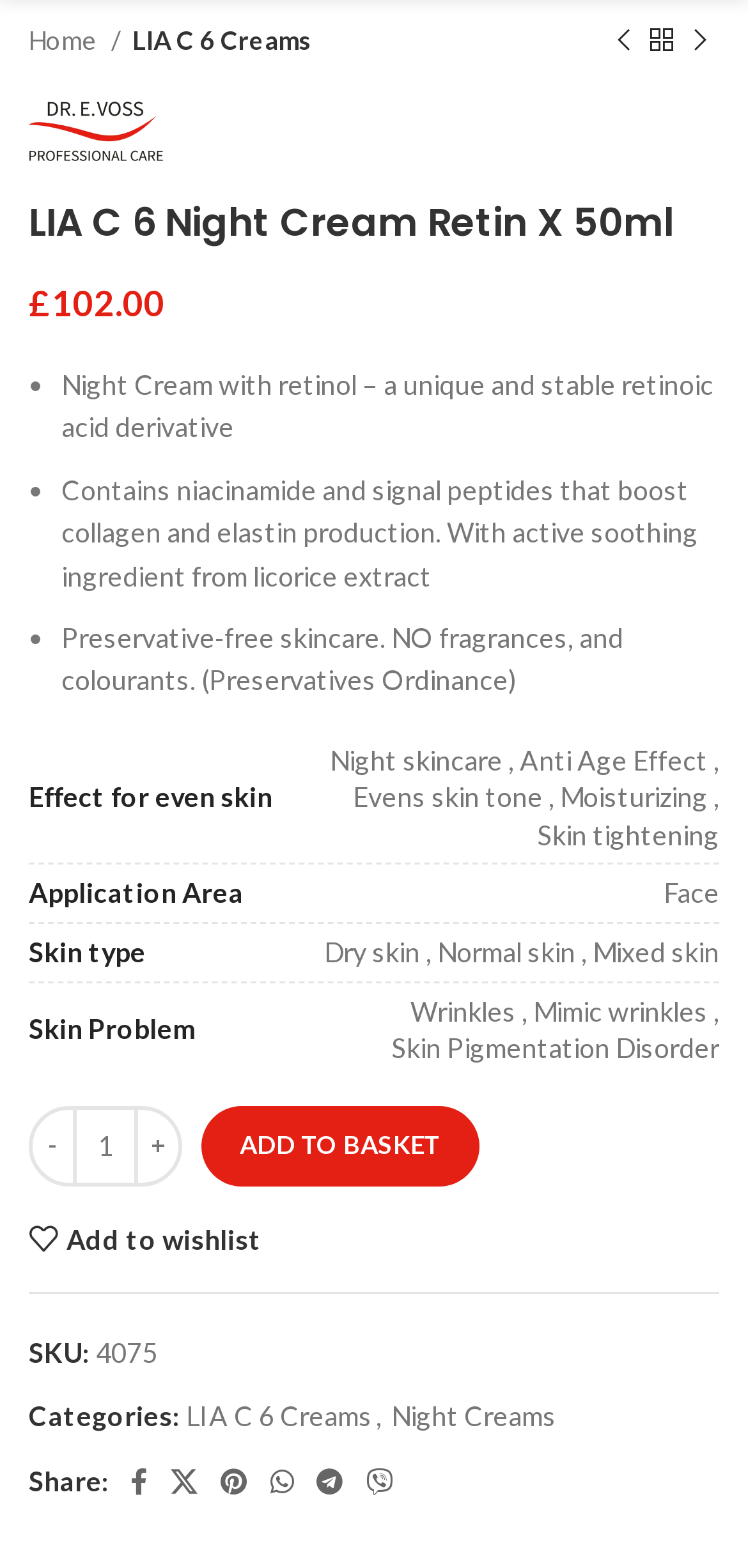What social media platforms can you share this product on?
Using the information presented in the image, please offer a detailed response to the question.

I found the social media platforms you can share this product on by looking at the link elements at the bottom of the webpage, which are labeled with the names of the social media platforms.